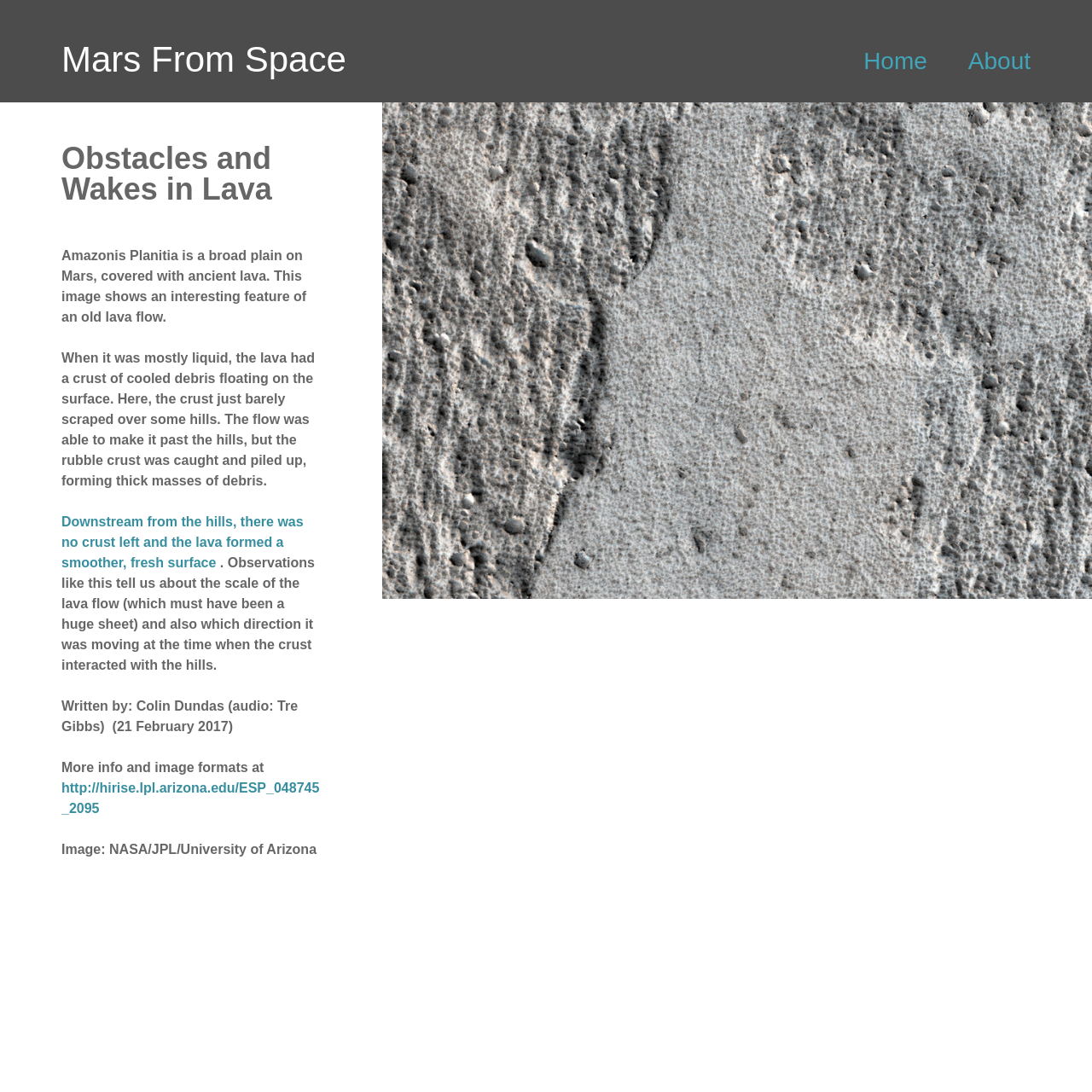What is the source of the image?
Look at the image and answer the question with a single word or phrase.

NASA/JPL/University of Arizona